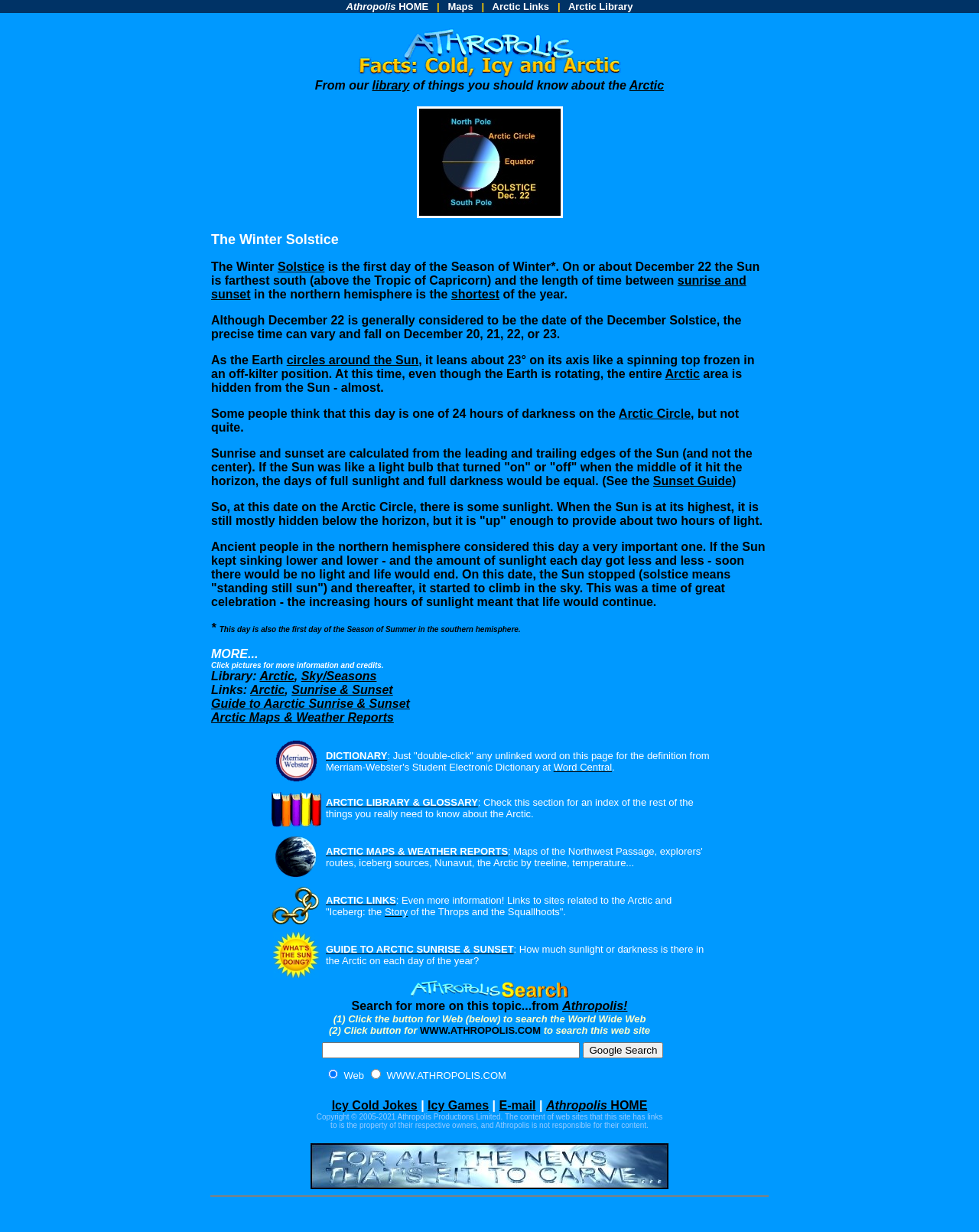Provide a thorough summary of the webpage.

The webpage is about the Winter Solstice, which is the first day of the Season of Winter. At the top of the page, there is a navigation bar with links to "Athropolis HOME", "Maps", "Arctic Links", and "Arctic Library". Below this, there is a link to "Click to go HOME" accompanied by an image.

The main content of the page is divided into two sections. The first section provides information about the Winter Solstice, including its definition, the date it occurs, and its significance in the northern hemisphere. The text is accompanied by links to related terms such as "Solstice", "sunrise and sunset", and "Arctic Circle". There is also an image related to the topic.

The second section is a collection of links and resources related to the Arctic, including a dictionary, library, maps, and weather reports. These links are organized into three rows, each with a title and a brief description. The titles are "DICTIONARY", "ARCTIC LIBRARY & GLOSSARY", and "ARCTIC MAPS & WEATHER REPORTS". Each title is accompanied by an image and a link to the corresponding resource.

Overall, the webpage provides a comprehensive overview of the Winter Solstice and offers additional resources for those interested in learning more about the Arctic region.